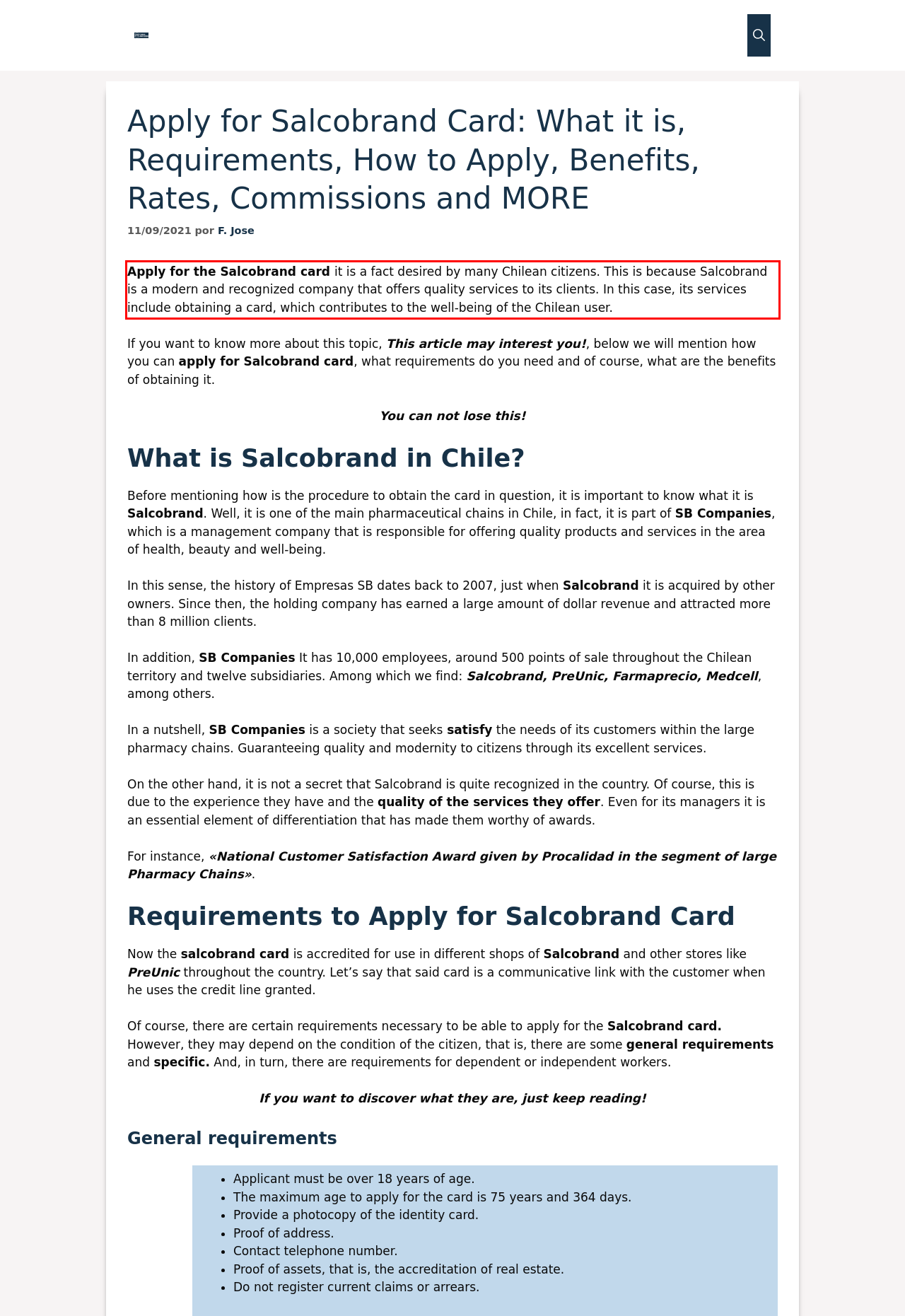Using the provided webpage screenshot, recognize the text content in the area marked by the red bounding box.

Apply for the Salcobrand card it is a fact desired by many Chilean citizens. This is because Salcobrand is a modern and recognized company that offers quality services to its clients. In this case, its services include obtaining a card, which contributes to the well-being of the Chilean user.